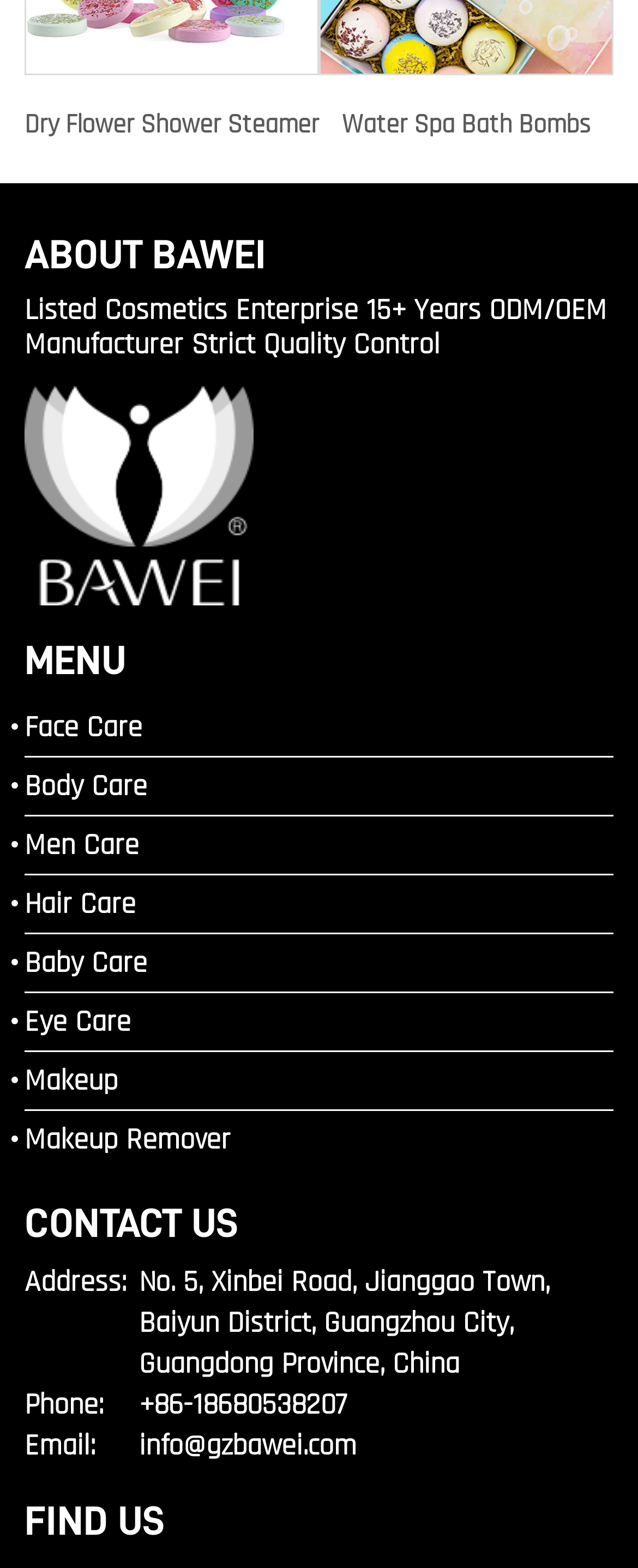Please identify the bounding box coordinates of the element on the webpage that should be clicked to follow this instruction: "View products under Face Care". The bounding box coordinates should be given as four float numbers between 0 and 1, formatted as [left, top, right, bottom].

[0.038, 0.445, 0.962, 0.483]